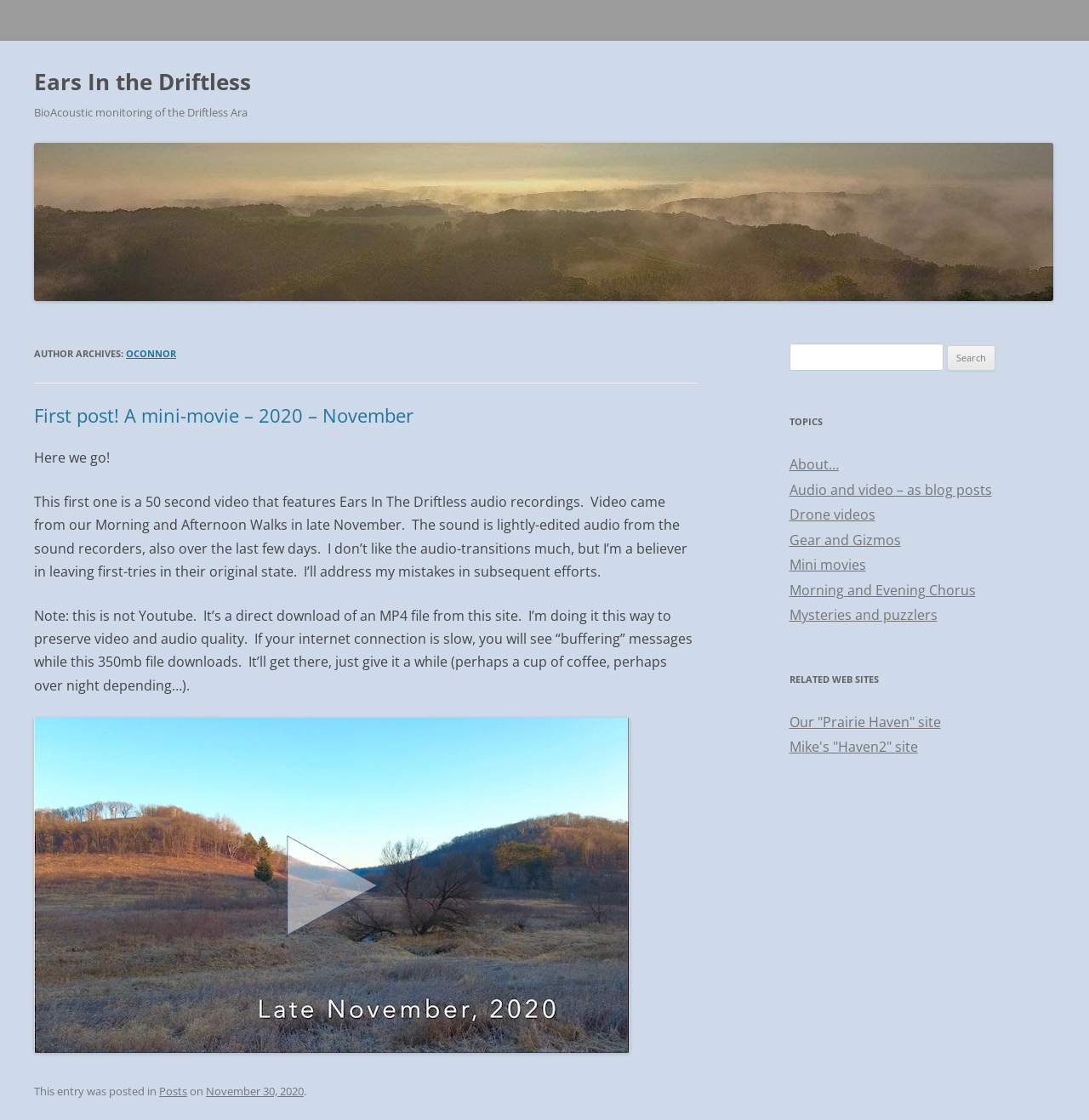Please identify the bounding box coordinates of the element I need to click to follow this instruction: "Visit the 'About…' page".

[0.725, 0.406, 0.77, 0.423]